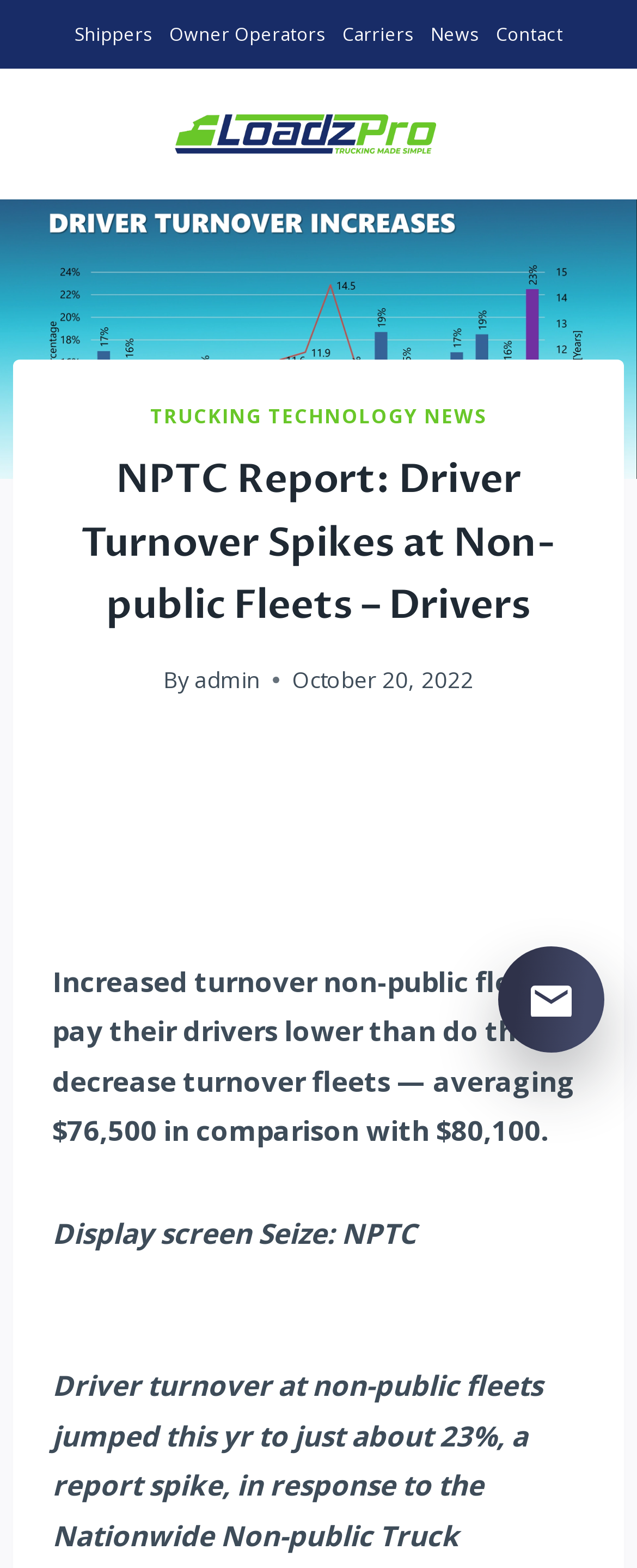Identify the coordinates of the bounding box for the element described below: "Owner Operators". Return the coordinates as four float numbers between 0 and 1: [left, top, right, bottom].

[0.251, 0.0, 0.523, 0.044]